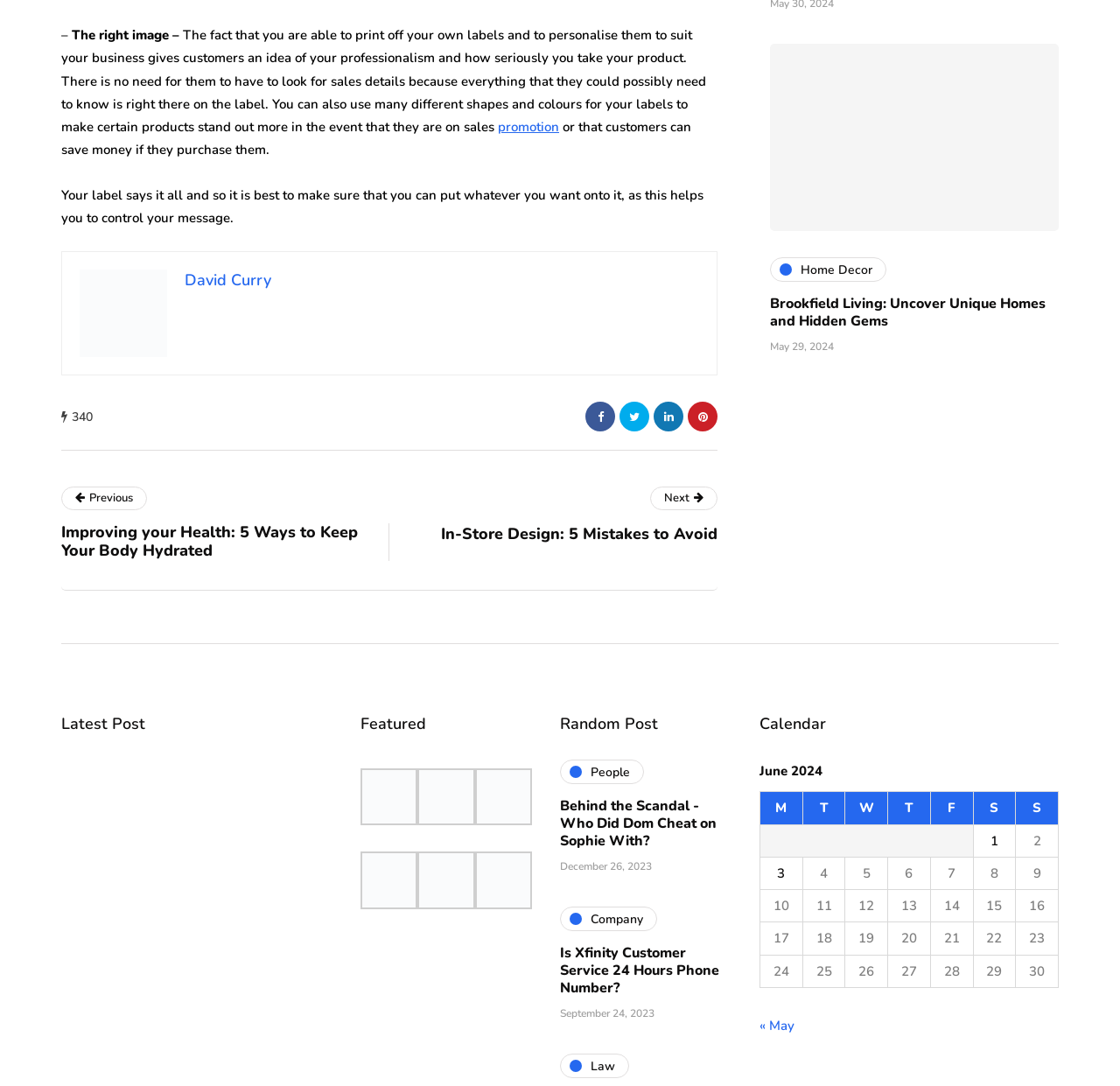Please specify the bounding box coordinates of the area that should be clicked to accomplish the following instruction: "Click on the 'promotion' link". The coordinates should consist of four float numbers between 0 and 1, i.e., [left, top, right, bottom].

[0.445, 0.109, 0.499, 0.125]